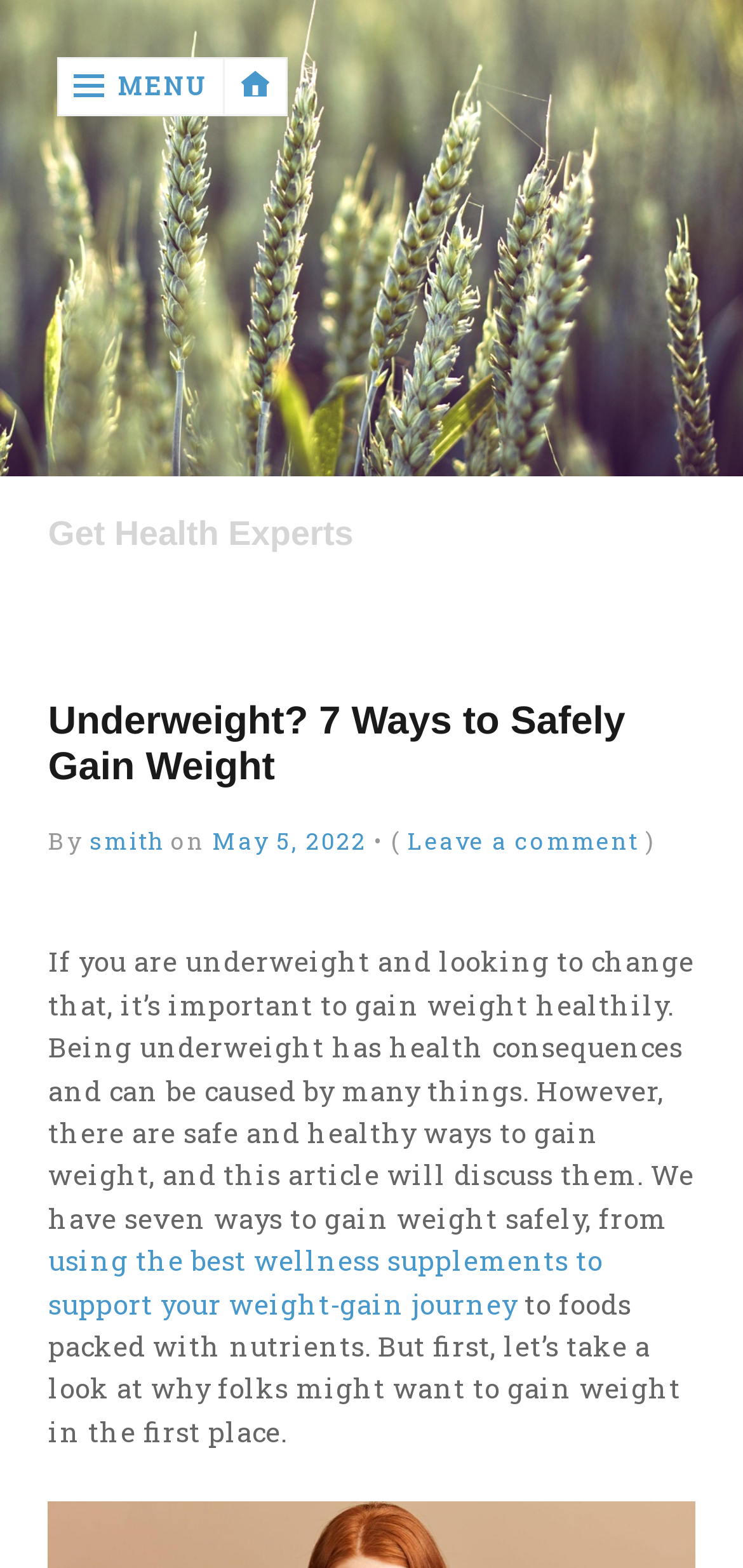What is the author's name?
Give a detailed response to the question by analyzing the screenshot.

The author's name can be found in the section below the main heading, where it says 'By smith on May 5, 2022'. The link 'smith' is the author's name.